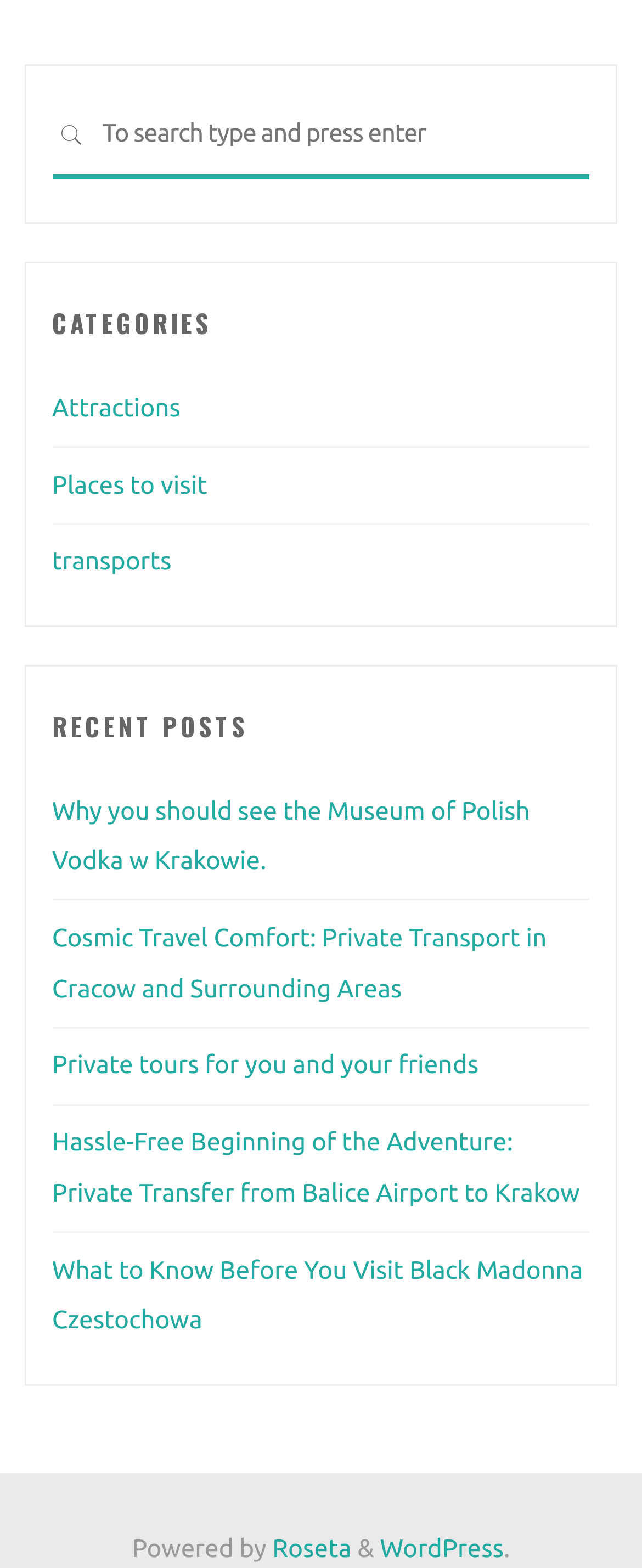Locate the bounding box coordinates of the element that needs to be clicked to carry out the instruction: "Read about the Museum of Polish Vodka". The coordinates should be given as four float numbers ranging from 0 to 1, i.e., [left, top, right, bottom].

[0.081, 0.508, 0.825, 0.557]